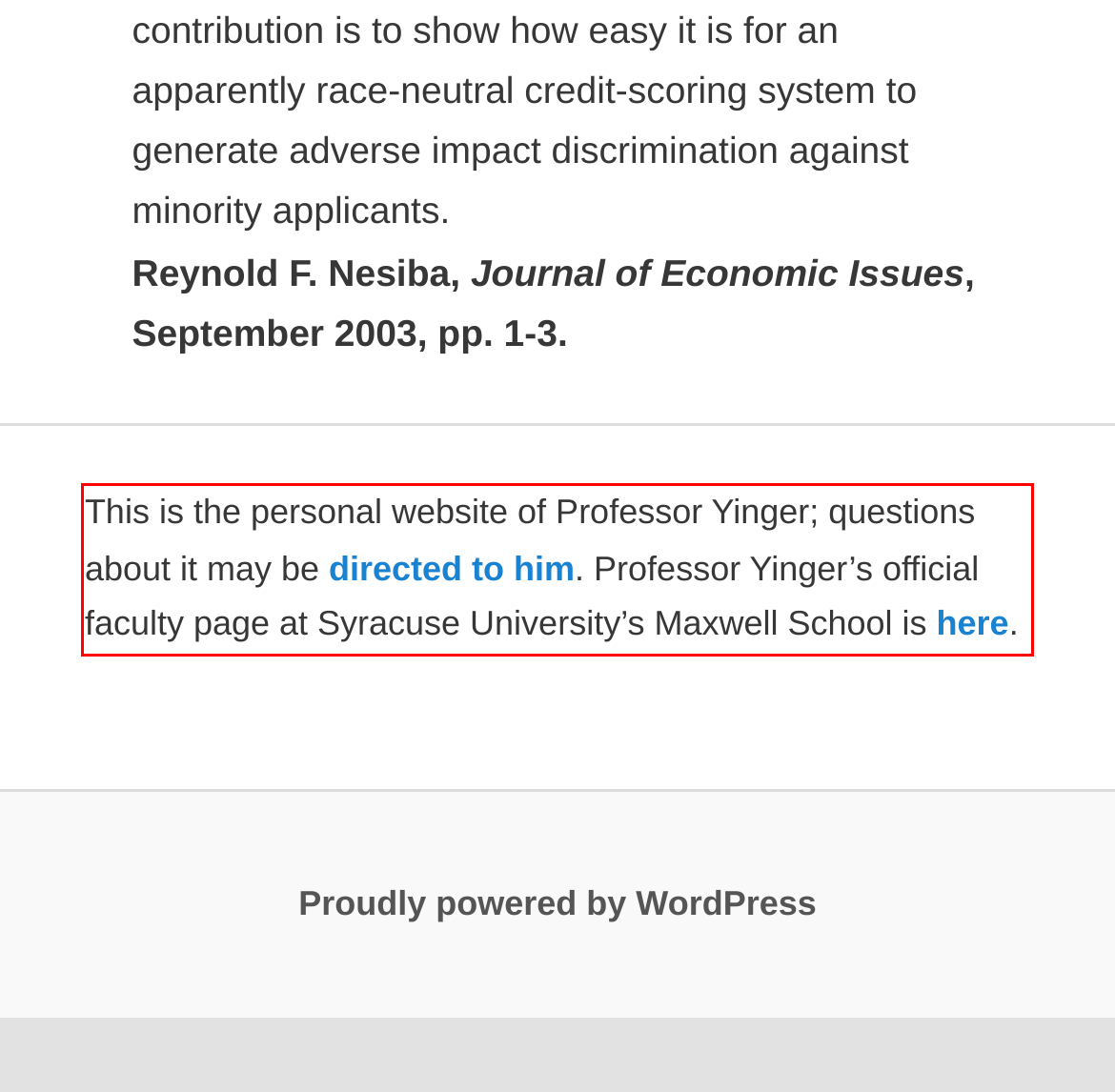You are provided with a screenshot of a webpage featuring a red rectangle bounding box. Extract the text content within this red bounding box using OCR.

This is the personal website of Professor Yinger; questions about it may be directed to him. Professor Yinger’s official faculty page at Syracuse University’s Maxwell School is here.